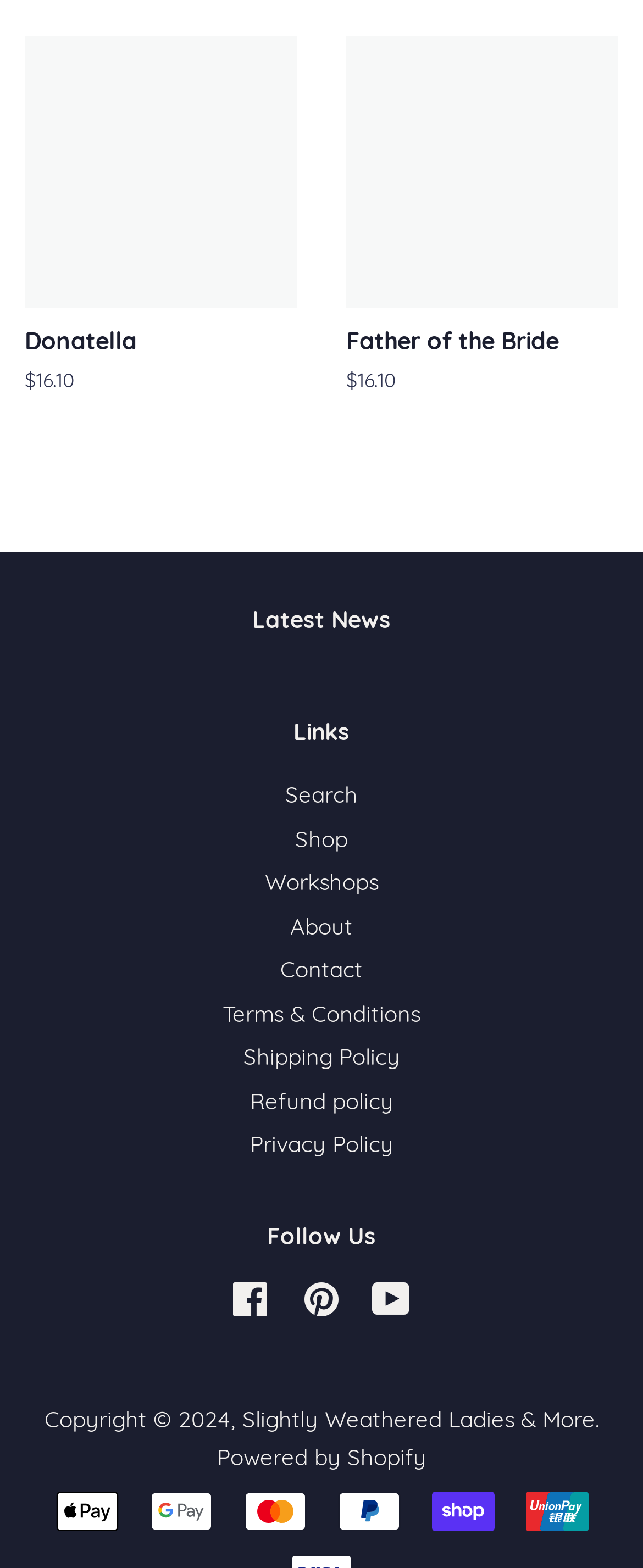Pinpoint the bounding box coordinates of the element to be clicked to execute the instruction: "Click on Facebook".

None